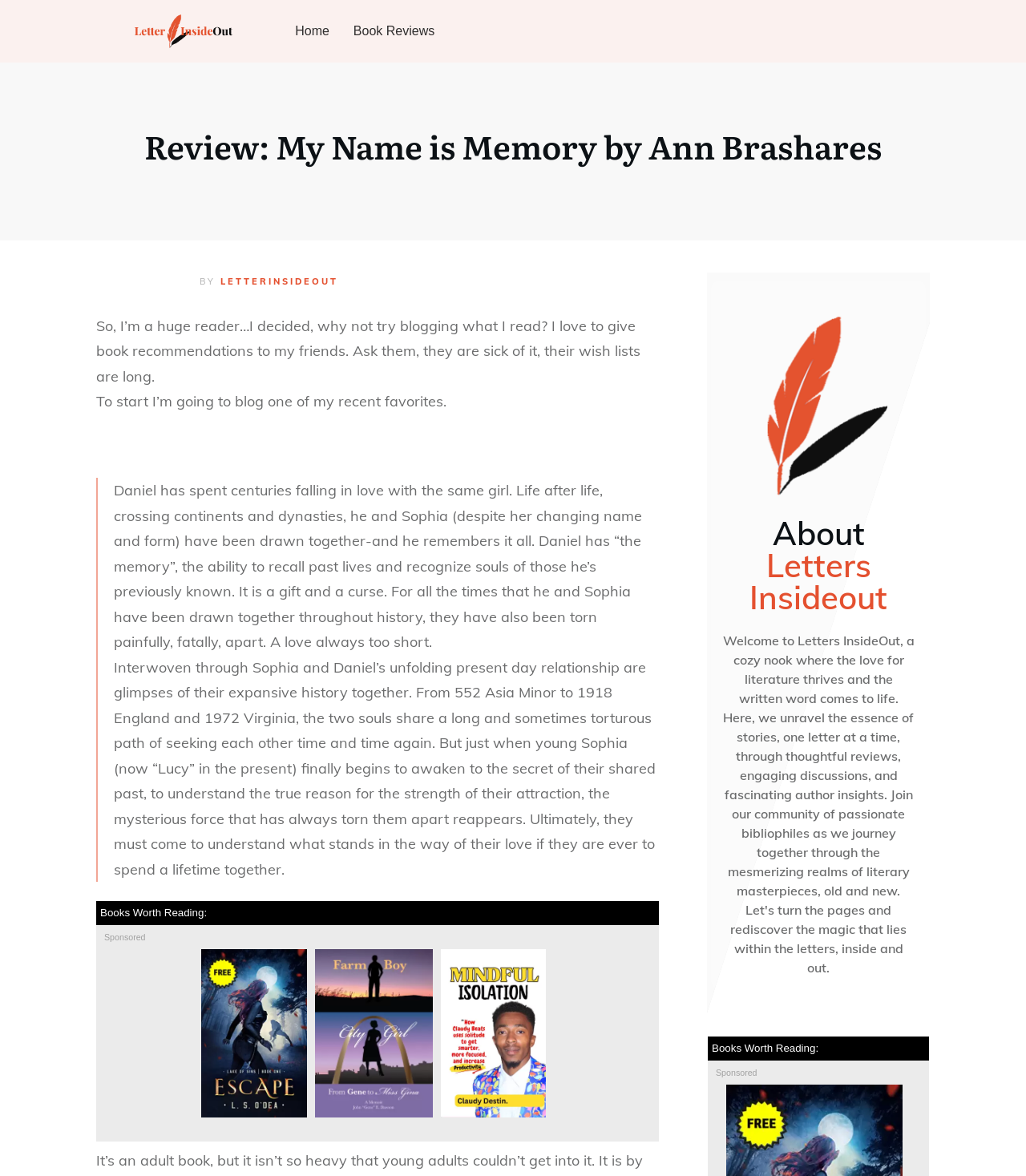Provide an in-depth caption for the webpage.

This webpage is a book review blog, specifically reviewing "My Name is Memory" by Ann Brashares. At the top, there are three links: an empty link, "Home", and "Book Reviews". Below these links, there is a heading with the title of the book review, "Review: My Name is Memory by Ann Brashares", which is also a link. 

To the right of the heading, there is a byline "BY LETTERINSIDEOUT". Below the byline, there is a paragraph of text introducing the blog and the author's intention to share book recommendations. The author mentions that they will start by blogging about one of their recent favorite books.

Following this introduction, there is a blockquote that contains a summary of the book "My Name is Memory". The summary describes the plot of the book, which involves a man named Daniel who has the ability to remember past lives and his recurring romance with a woman named Sophia.

Below the blockquote, there are two headings: "Books Worth Reading:" and "Sponsored". At the bottom of the page, there are three empty links, and to the right, there is a section about the blog "Letters Insideout" with a heading and two lines of text: "Books Worth Reading:" and "Sponsored".